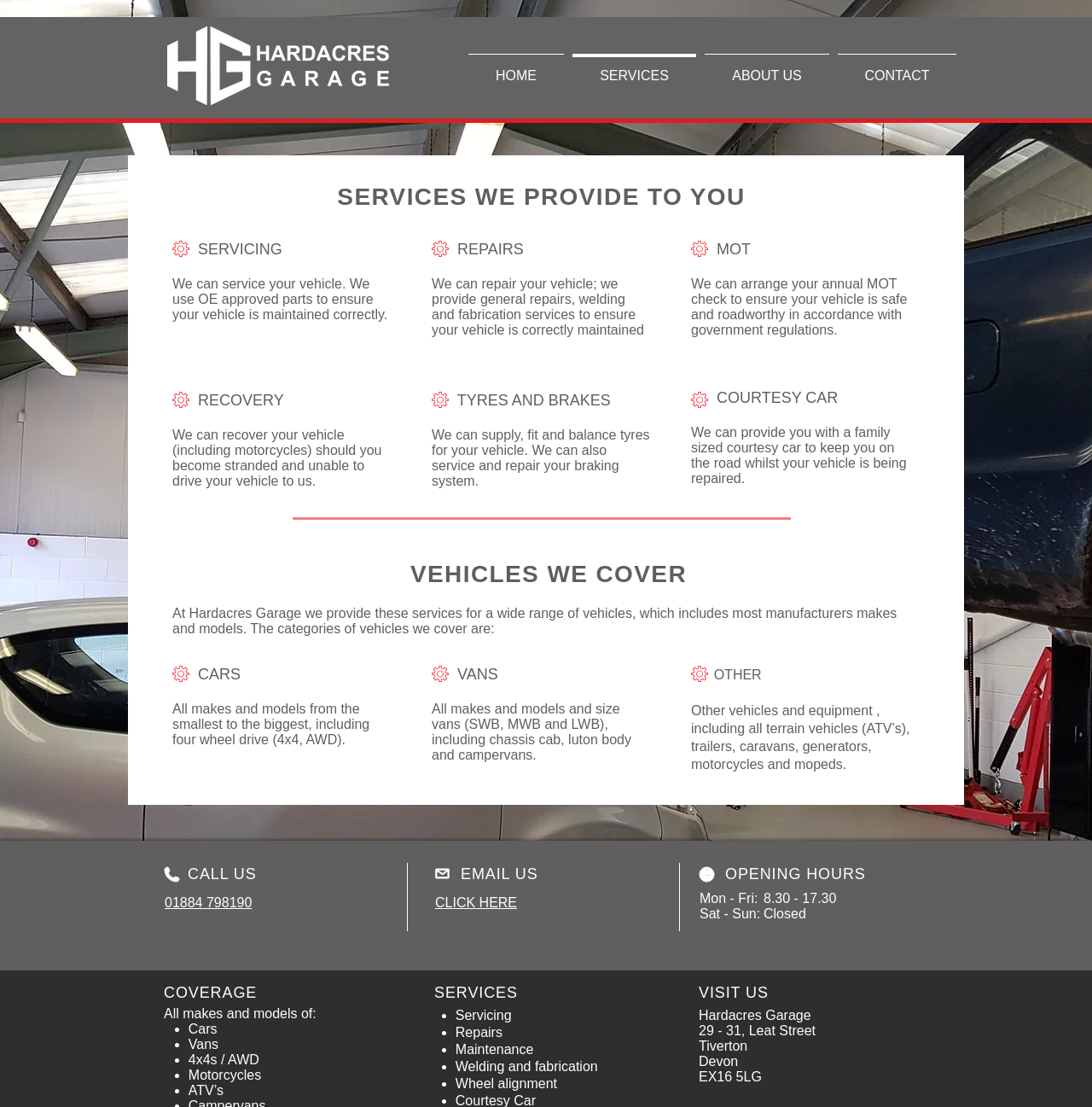Give a detailed account of the webpage, highlighting key information.

The webpage is about Hardacres Garage, a car repair and maintenance service provider. At the top of the page, there is a logo image and a navigation menu with links to "HOME", "SERVICES", "ABOUT US", and "CONTACT". 

Below the navigation menu, there is a main section that takes up most of the page. This section is divided into several parts, each describing a different service offered by Hardacres Garage. The services include vehicle servicing, repairs, MOT checks, recovery, tyres and brakes, and courtesy cars. Each service is described in a heading and a brief paragraph of text.

On the left side of the main section, there is a list of vehicles that Hardacres Garage covers, including cars, vans, 4x4s, and motorcycles. On the right side, there are three columns of information: "CALL US" with a phone number, "EMAIL US" with a link to send an email, and "OPENING HOURS" with the garage's operating hours.

At the bottom of the page, there are three sections: "COVERAGE" listing the types of vehicles serviced, "SERVICES" listing the services offered, and "VISIT US" with the garage's address.